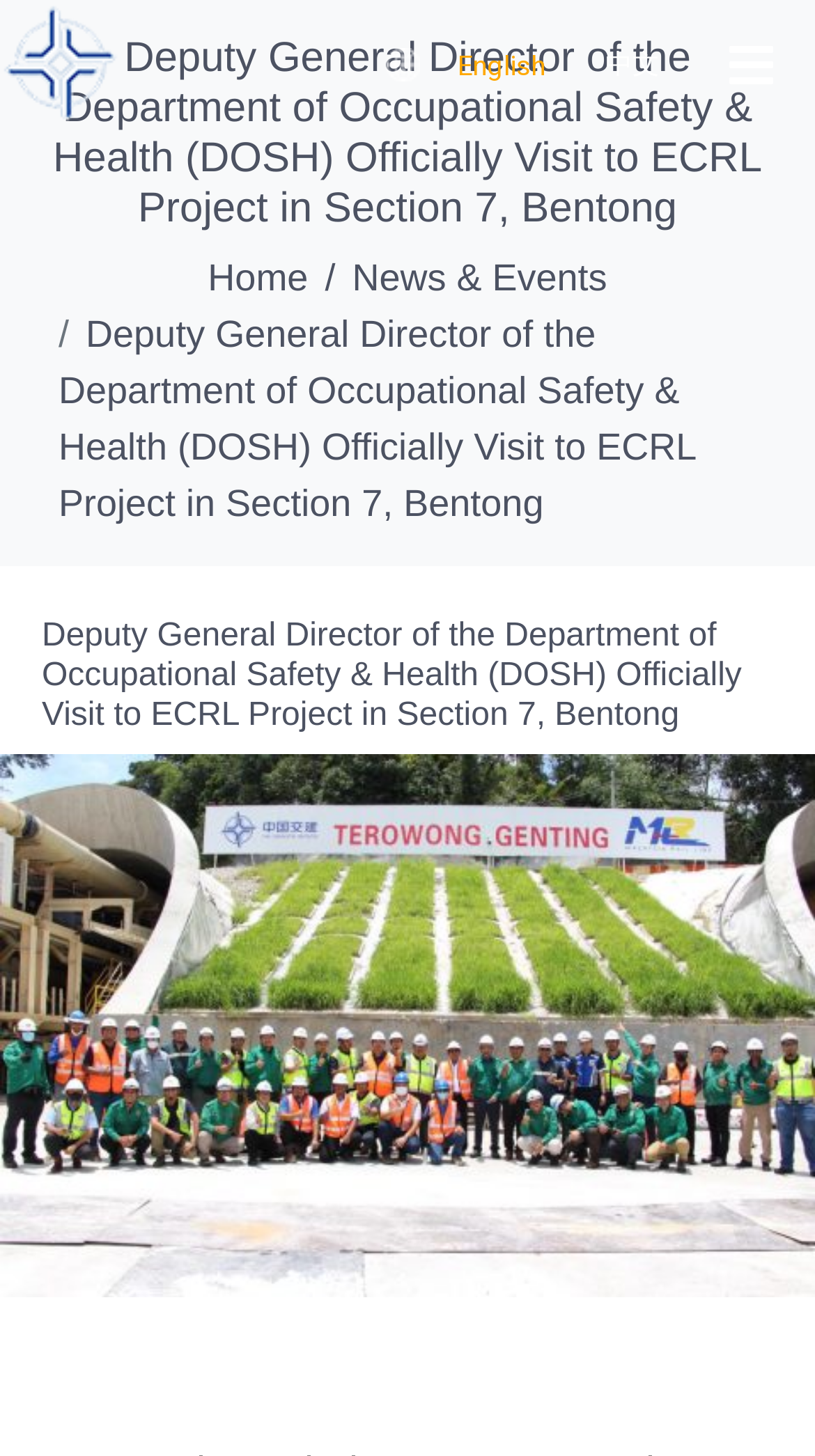Provide the bounding box coordinates of the HTML element described by the text: "中文". The coordinates should be in the format [left, top, right, bottom] with values between 0 and 1.

[0.704, 0.025, 0.853, 0.065]